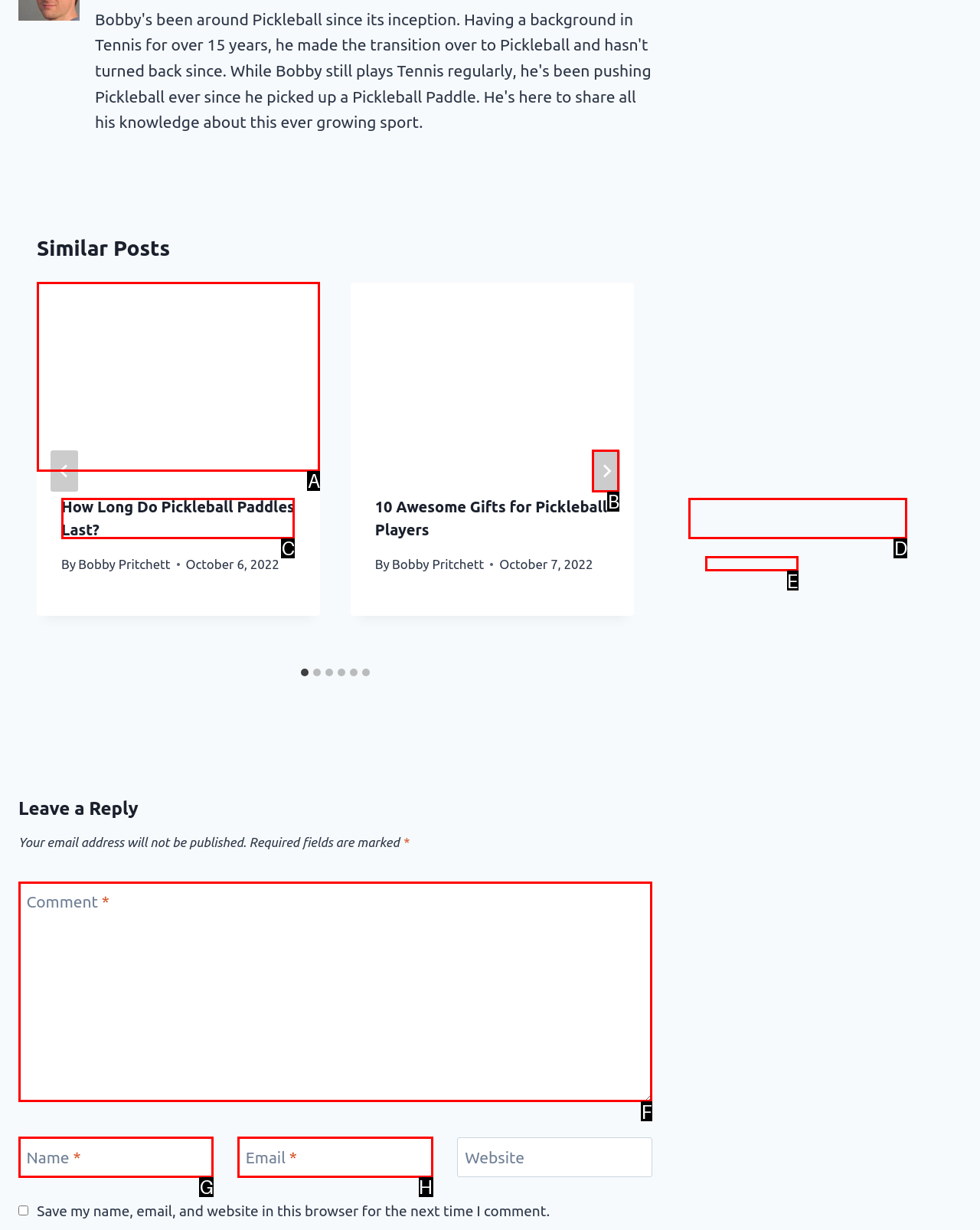Select the appropriate HTML element to click for the following task: Click the 'Next' button
Answer with the letter of the selected option from the given choices directly.

B